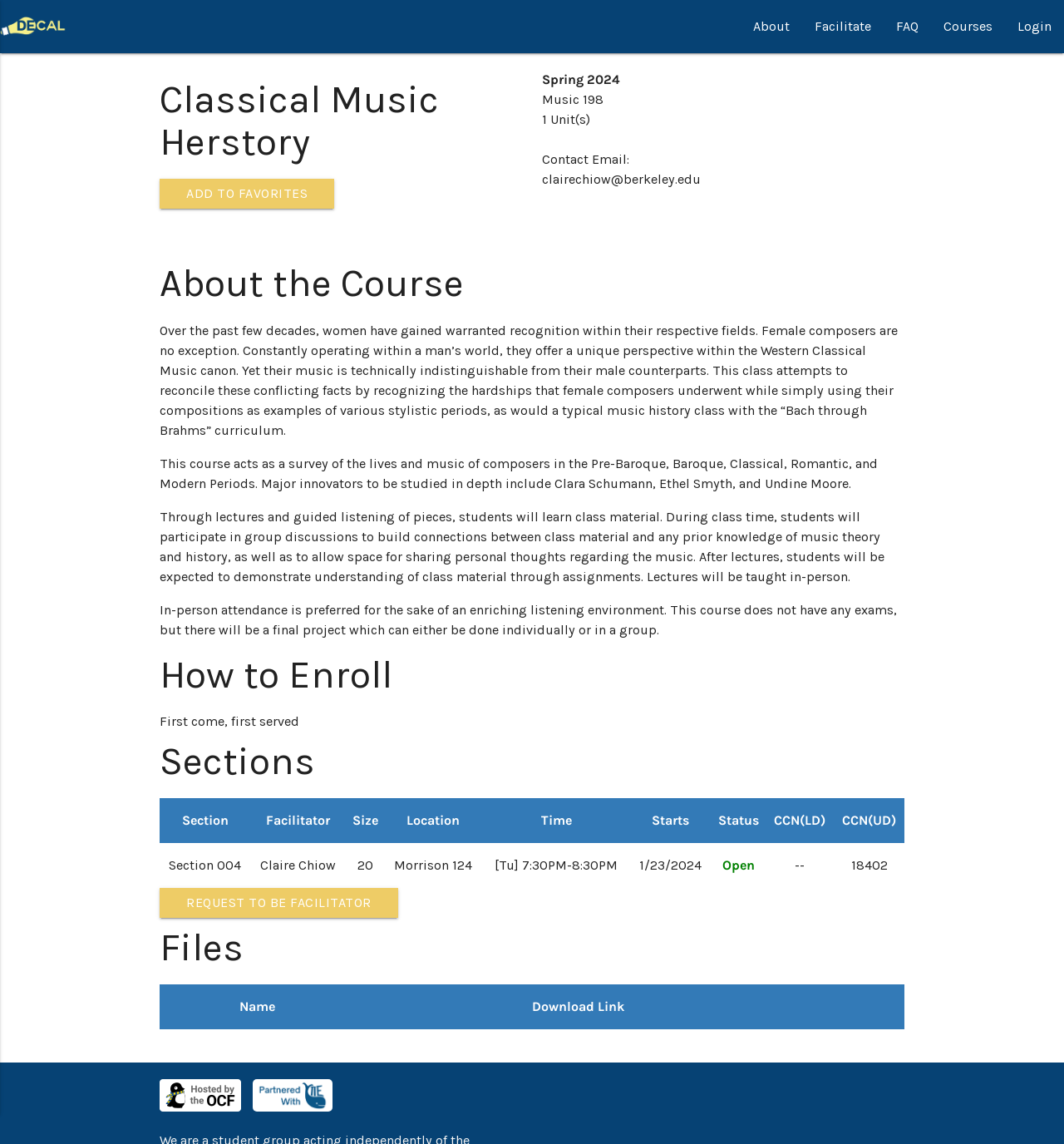Locate the bounding box coordinates for the element described below: "parent_node: About". The coordinates must be four float values between 0 and 1, formatted as [left, top, right, bottom].

[0.0, 0.0, 0.062, 0.047]